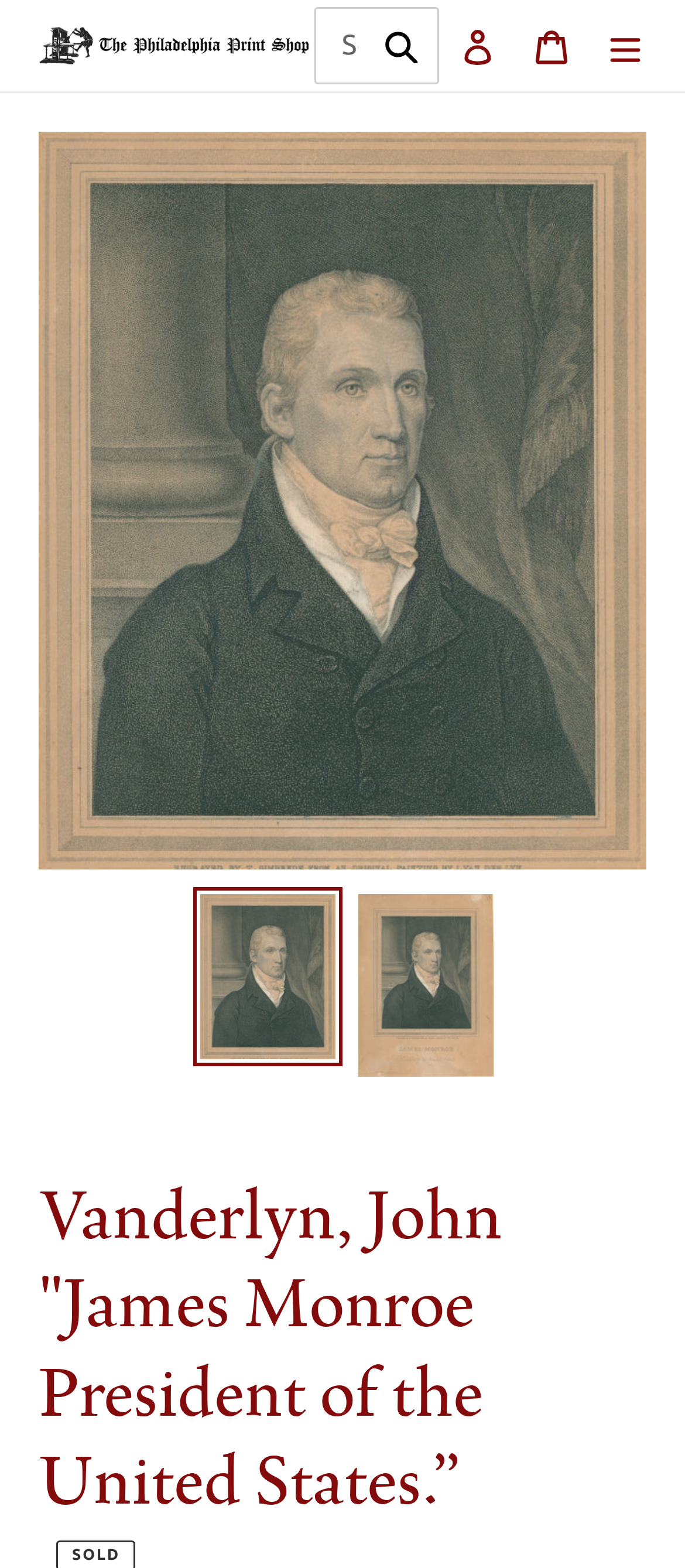Bounding box coordinates should be in the format (top-left x, top-left y, bottom-right x, bottom-right y) and all values should be floating point numbers between 0 and 1. Determine the bounding box coordinate for the UI element described as: aria-label="Search" name="q" placeholder="Search"

[0.458, 0.005, 0.641, 0.054]